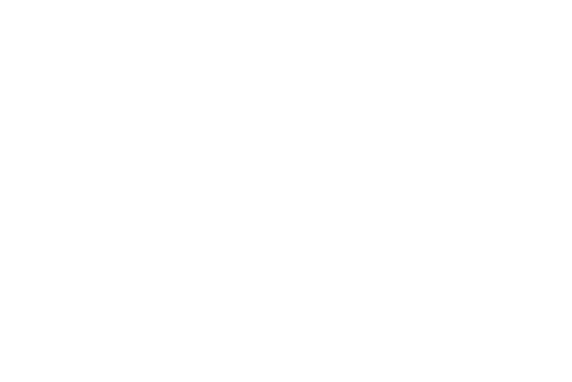Can you give a comprehensive explanation to the question given the content of the image?
Who are the ideal users of these fabric swatches?

The caption states that these swatches are ideal for architects, designers, and creative professionals, as they represent a fusion of historical motifs and modern trends, positioned to ignite creativity and enhance various design projects.